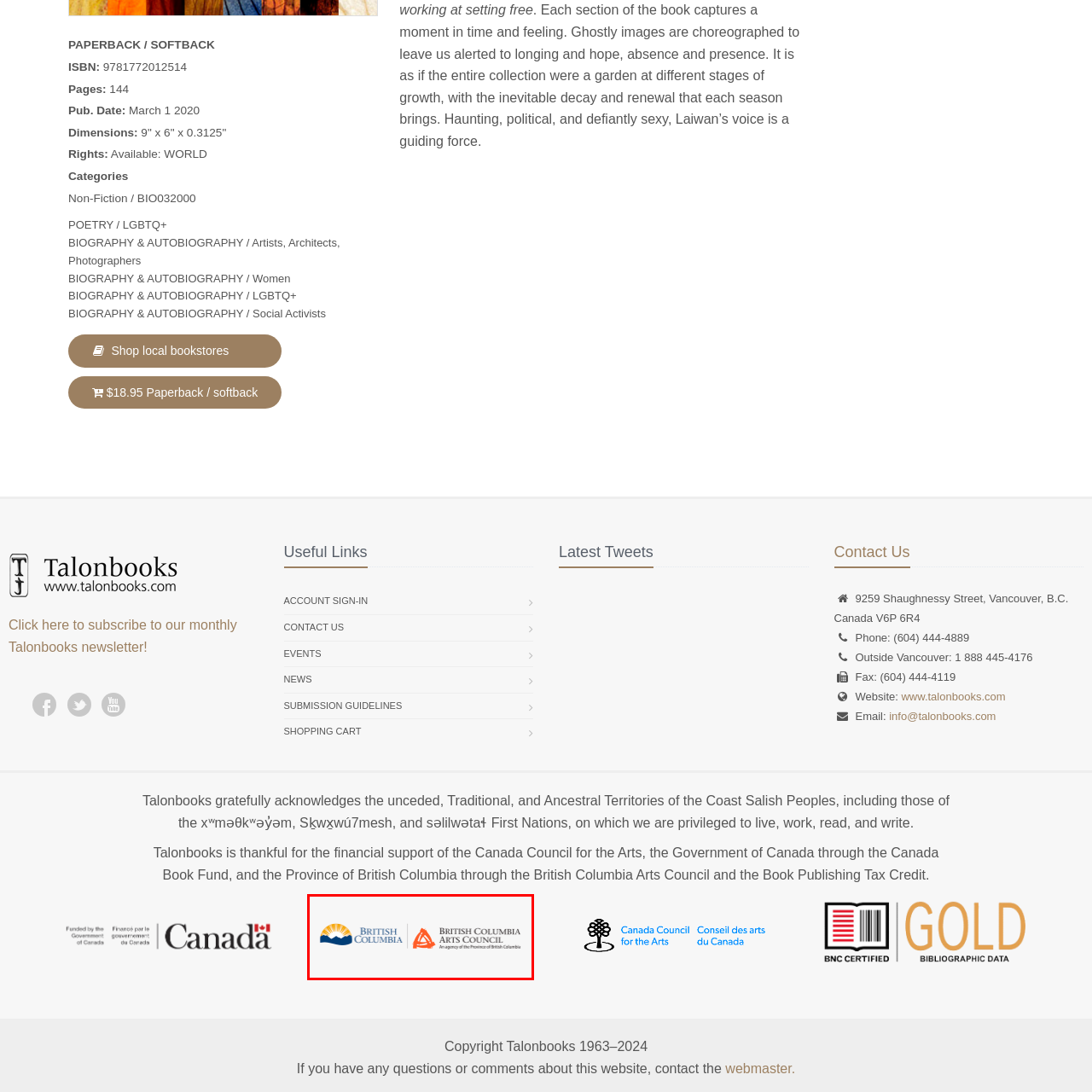Check the image marked by the red frame and reply to the question using one word or phrase:
What is the color of the geometric representation of a cultural symbol in the British Columbia Arts Council logo?

striking orange